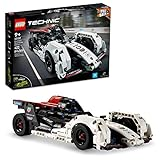Paint a vivid picture with your words by describing the image in detail.

The image showcases the LEGO Technic Formula E Porsche 99X Electric model set, highlighting an exciting building experience. The kit features an authentic design of the Formula E race car, complete with sponsor logos and innovative pull-back racing functionality for exhilarating play. Kids and car enthusiasts can enjoy augmented reality interactions by downloading the LEGO Technic AR+ app, which allows them to scan the model and engage in virtual races. This engaging set is designed for builders of all ages, making it a perfect gift for fans of motorsport and LEGO. The box art depicts the sleek design of the car, enhancing its appeal to both collectors and young racers alike.